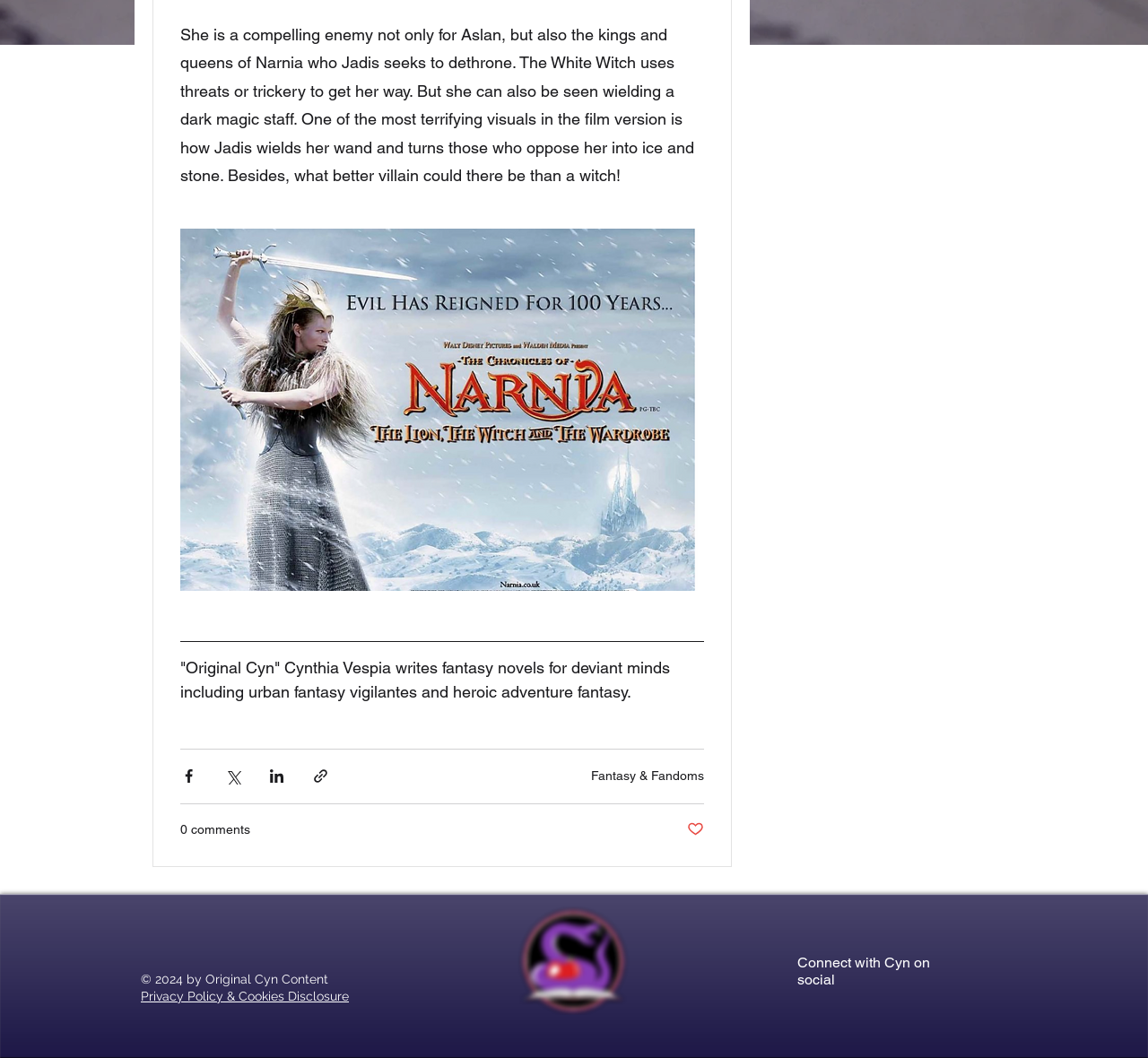Determine the bounding box coordinates of the region to click in order to accomplish the following instruction: "View Cynthia Vespia's social media profiles". Provide the coordinates as four float numbers between 0 and 1, specifically [left, top, right, bottom].

[0.655, 0.942, 0.842, 0.971]